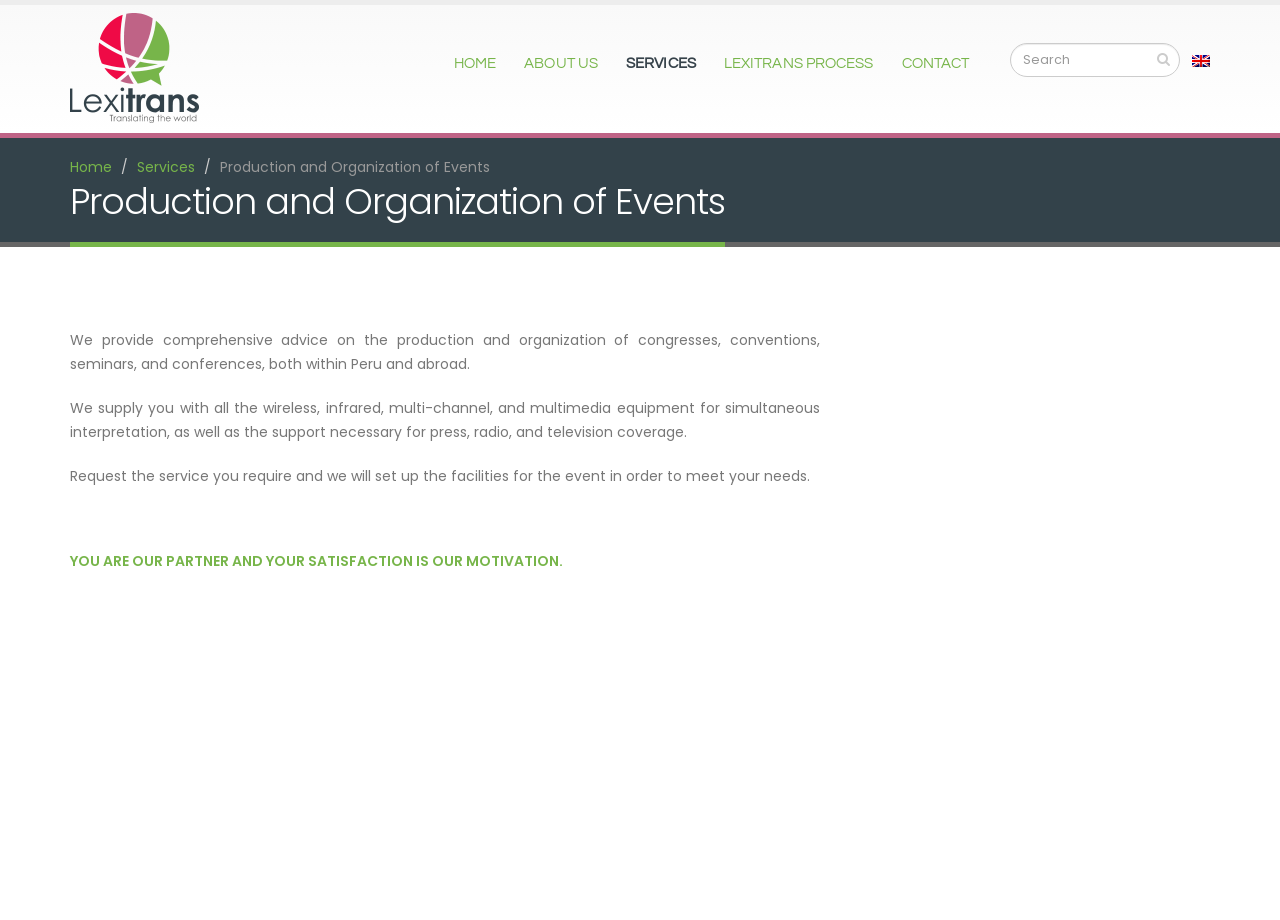Provide the bounding box coordinates for the area that should be clicked to complete the instruction: "Learn about services".

[0.479, 0.052, 0.554, 0.084]